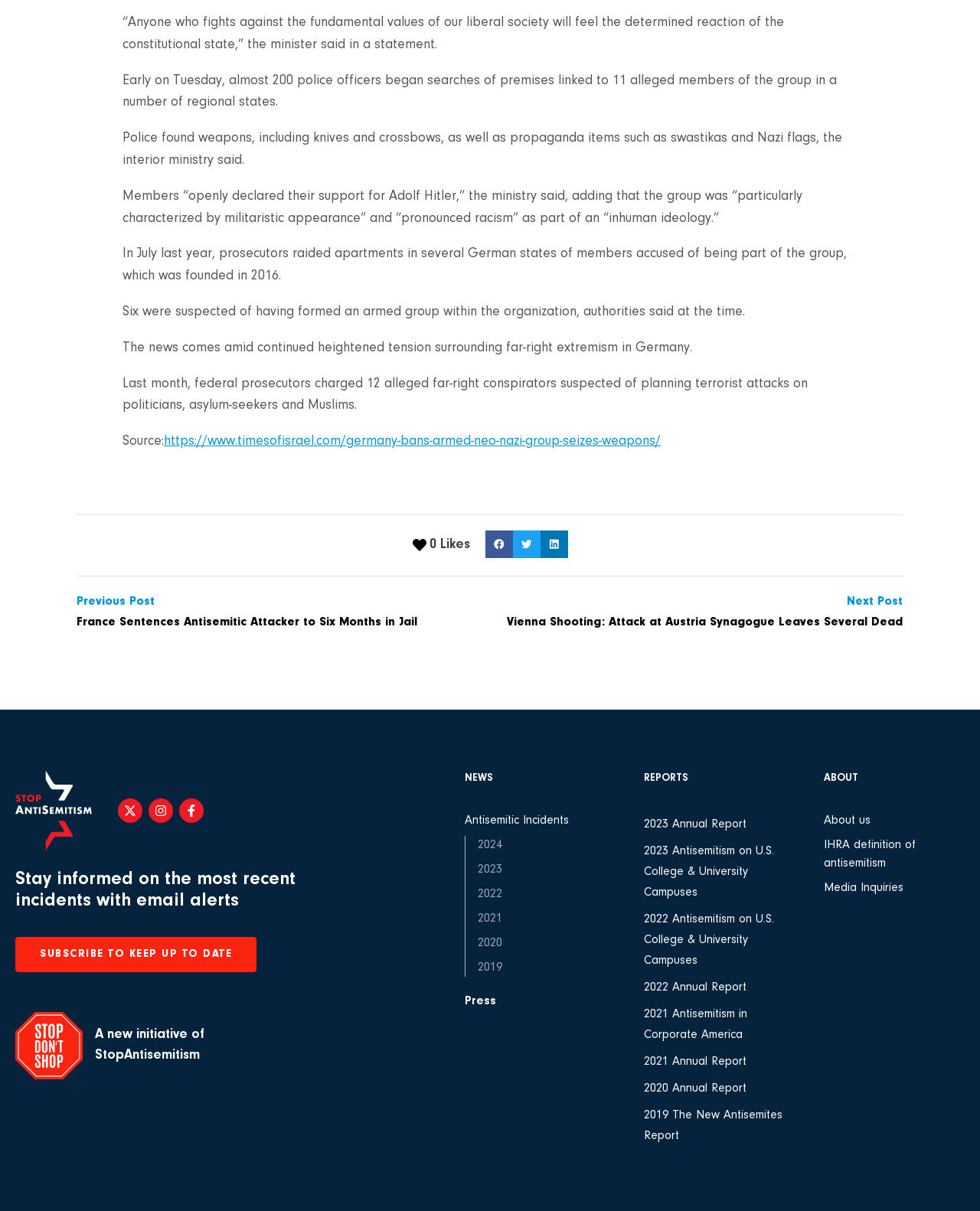Can you provide the bounding box coordinates for the element that should be clicked to implement the instruction: "View 2023 Annual Report"?

[0.657, 0.672, 0.762, 0.689]